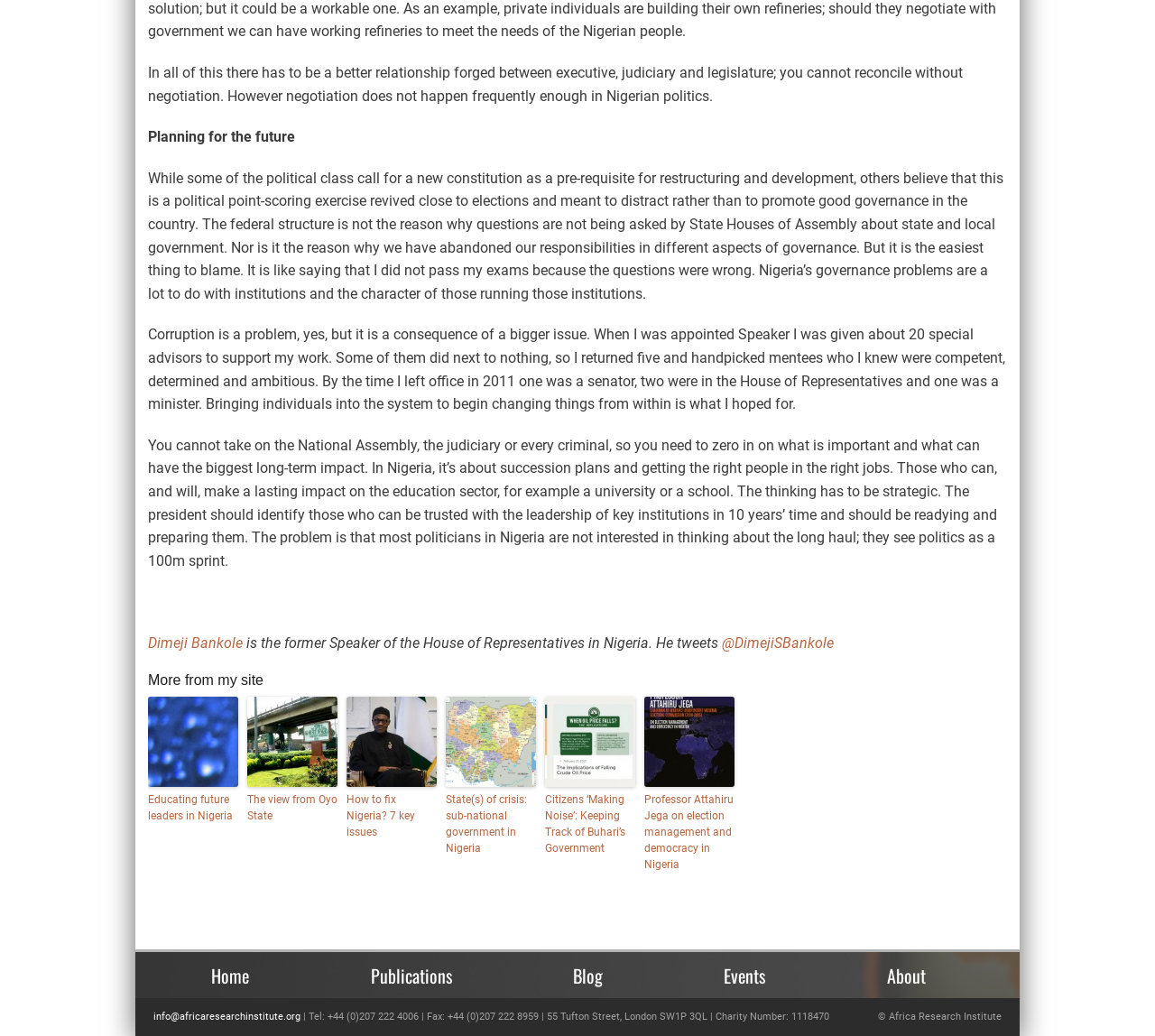What is the topic of the article above the link 'Educating future leaders in Nigeria'?
Based on the image, provide your answer in one word or phrase.

Planning for the future